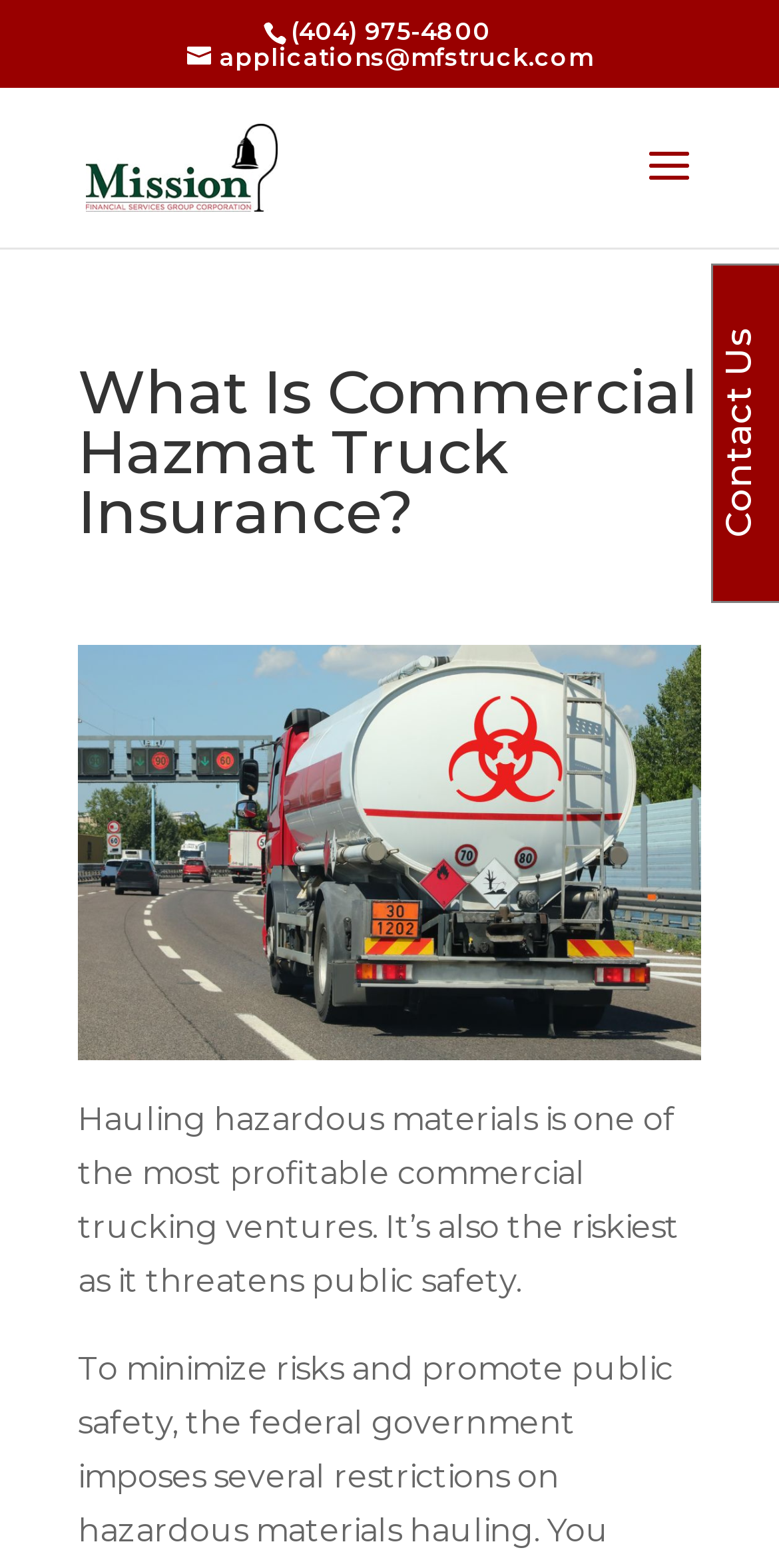Describe all the key features of the webpage in detail.

The webpage is about Commercial Hazmat Truck Insurance, with a prominent heading "What Is Commercial Hazmat Truck Insurance?" located near the top center of the page. Below the heading, there is an image related to hazardous waste, taking up a significant portion of the page. 

To the left of the heading, there is a logo of Mission Financial Group Corporation, accompanied by an image of the same logo. Above the logo, there are two lines of text: a phone number "(404) 975-4800" and an email address "applications@mfstruck.com" which is a link. 

On the top right corner, there is a "Contact Us" button. At the bottom left of the page, there is a paragraph of text that explains the risks and profitability of hauling hazardous materials.